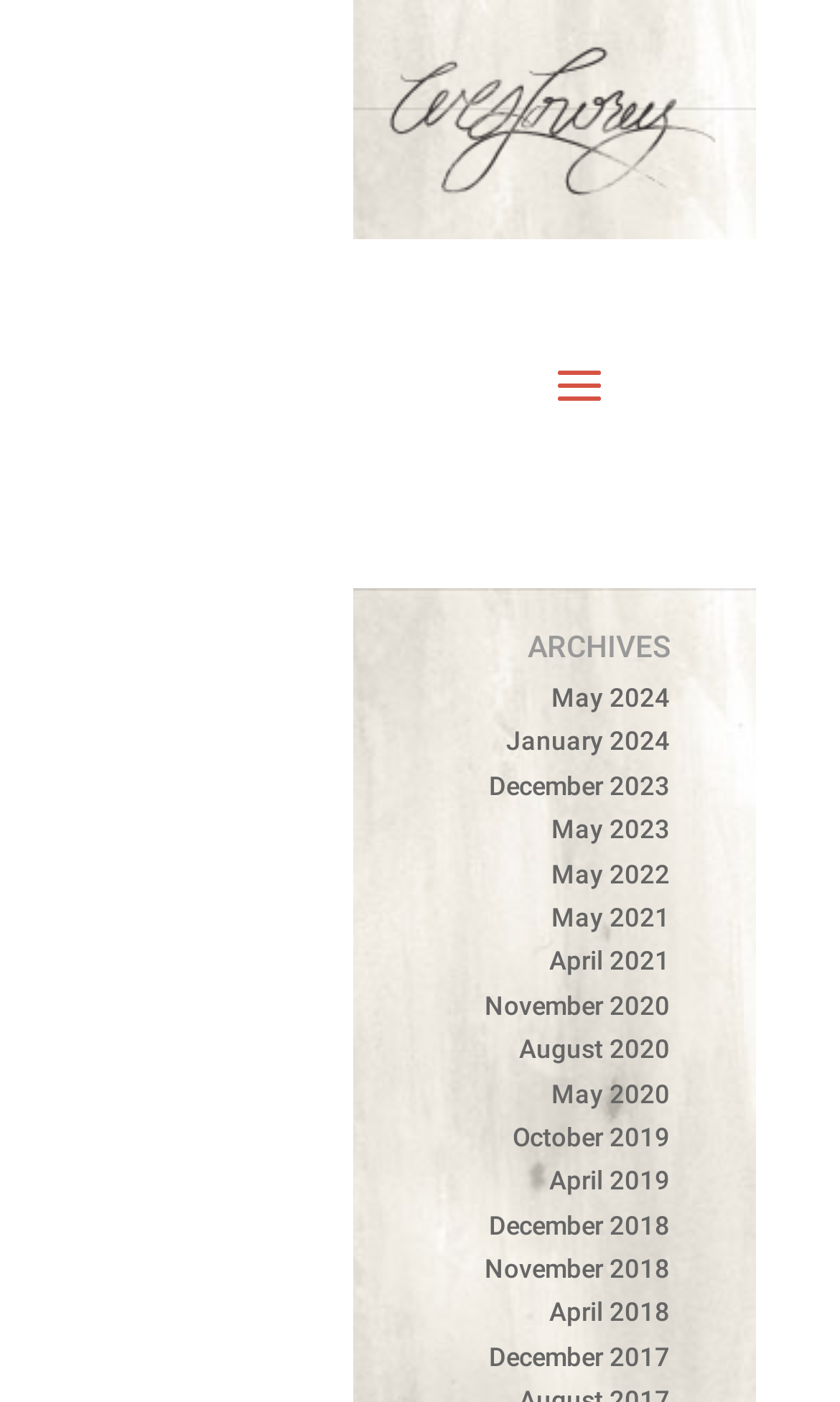What is the most recent month listed on this webpage?
Based on the screenshot, provide your answer in one word or phrase.

May 2024